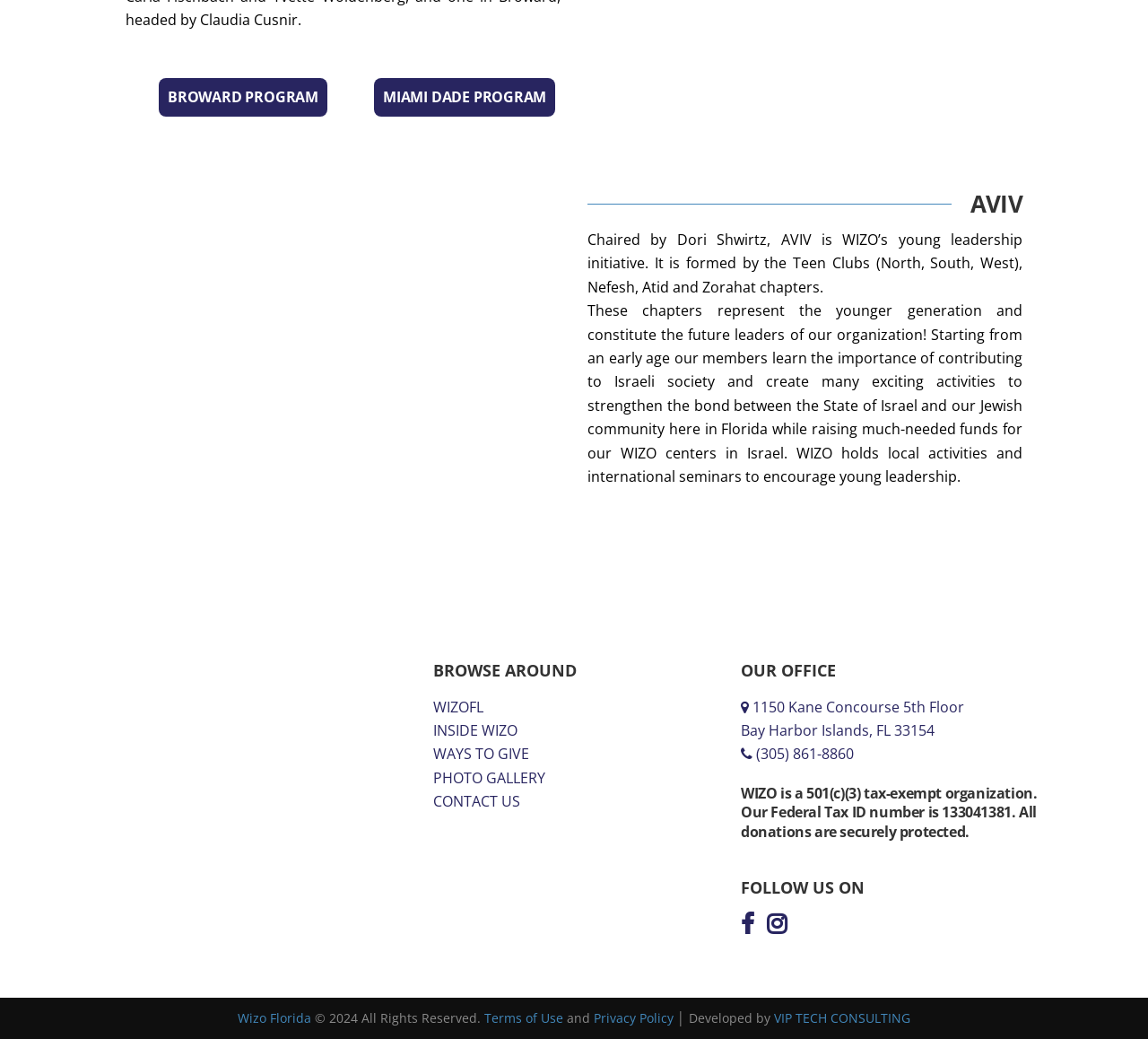Provide the bounding box coordinates of the HTML element described by the text: "CONTACT US".

[0.377, 0.762, 0.453, 0.781]